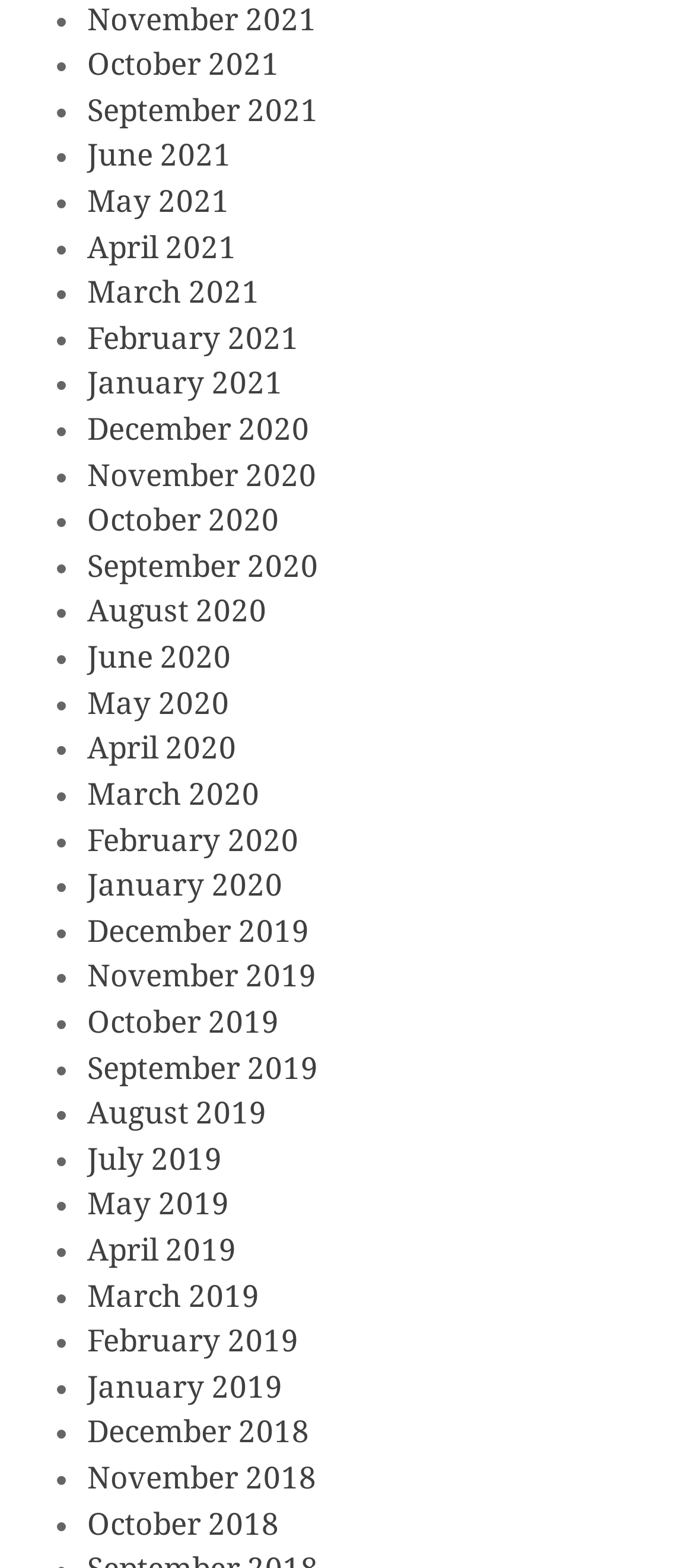Specify the bounding box coordinates for the region that must be clicked to perform the given instruction: "View May 2021".

[0.126, 0.117, 0.331, 0.14]